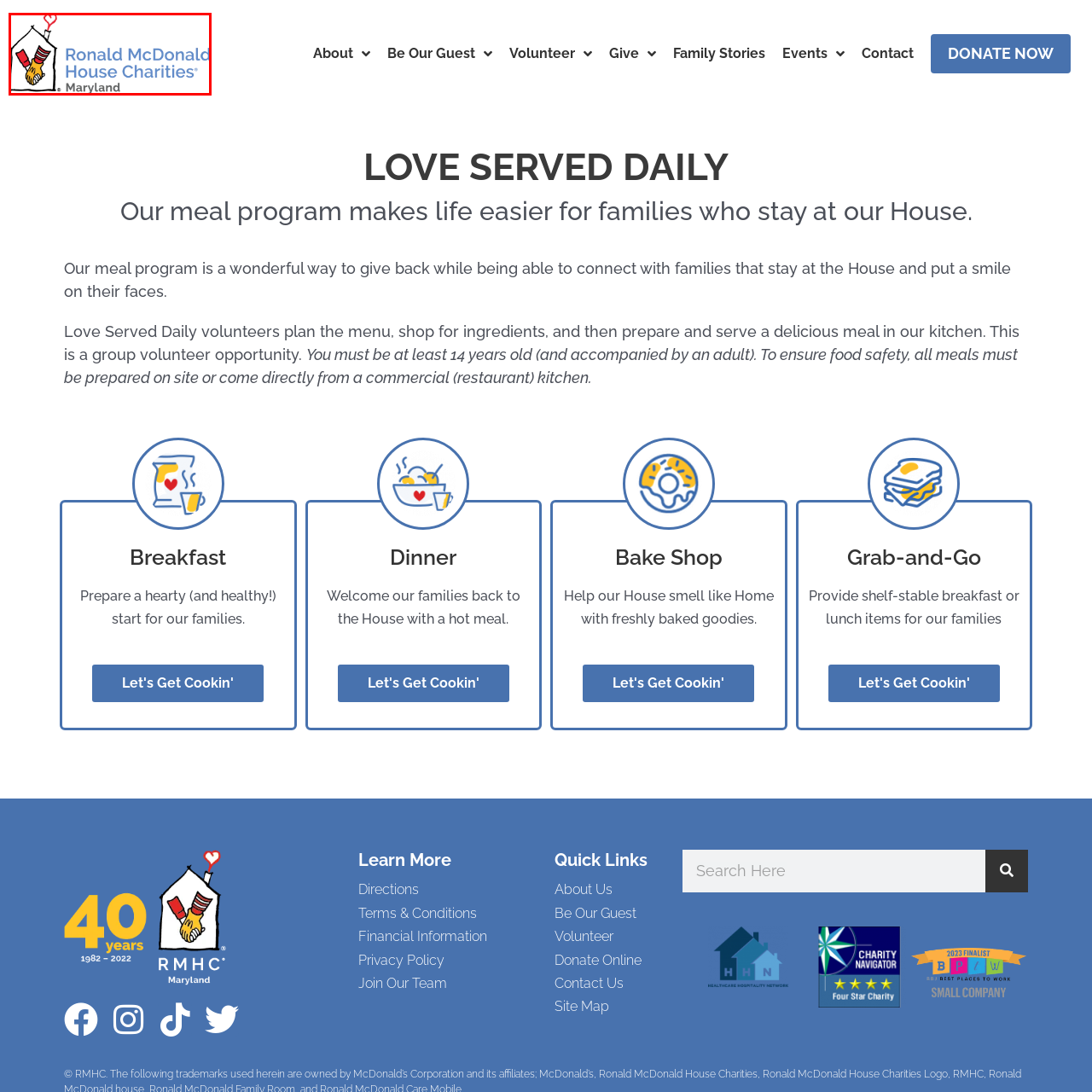Check the image marked by the red frame and reply to the question using one word or phrase:
What is written below the house illustration in the logo?

Ronald McDonald House Charities